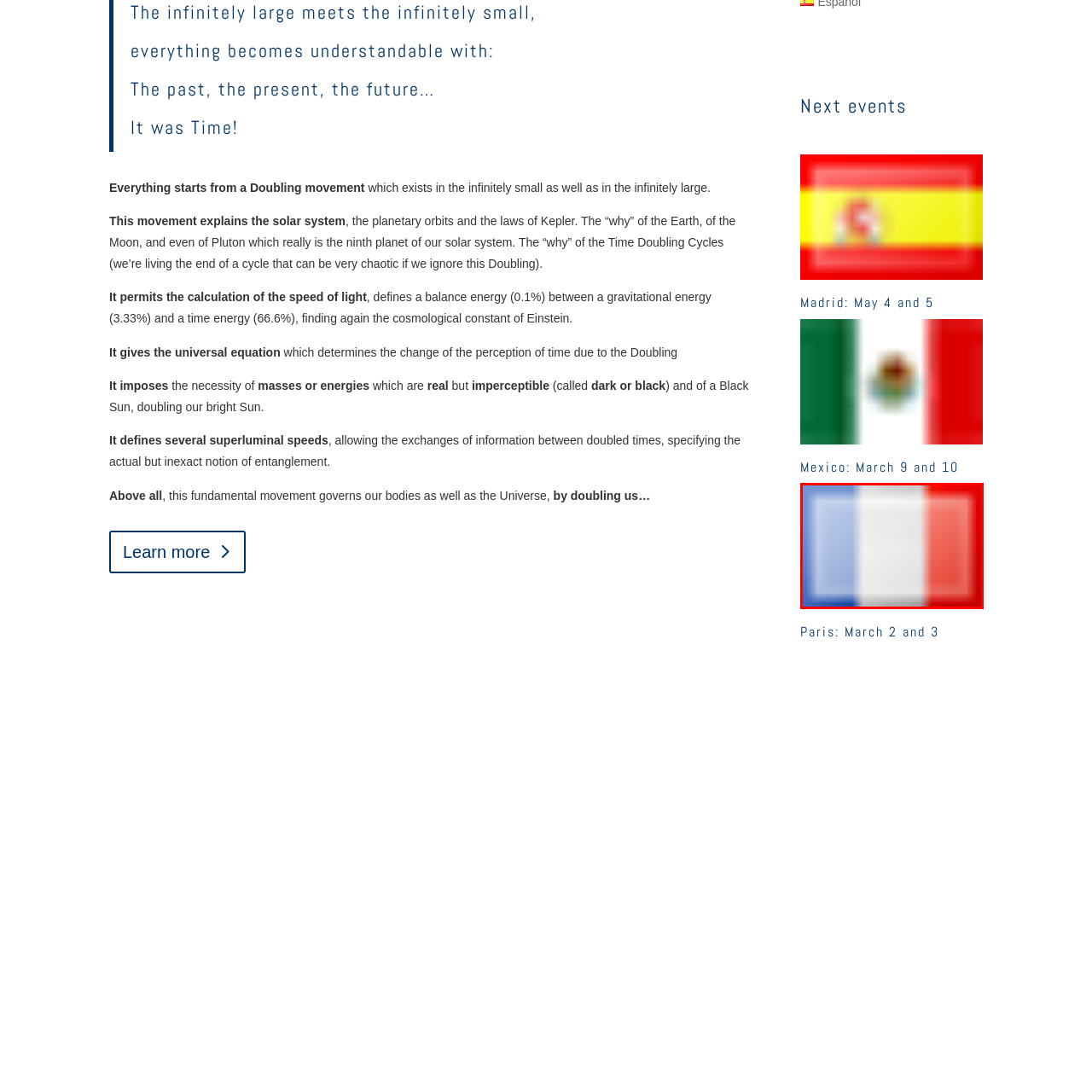When was the design of the French flag last changed?
View the image highlighted by the red bounding box and provide your answer in a single word or a brief phrase.

During the French Revolution